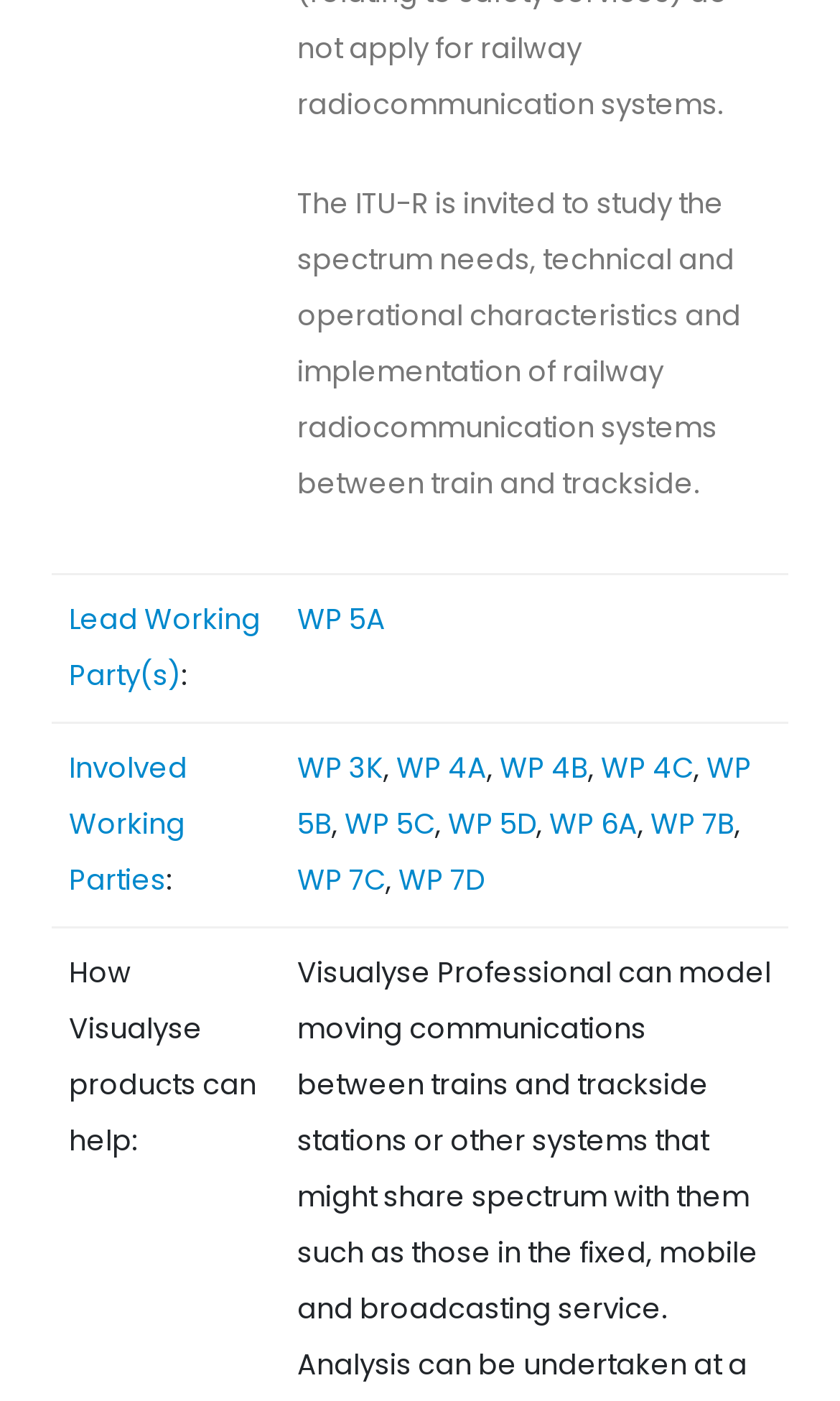Can you pinpoint the bounding box coordinates for the clickable element required for this instruction: "Visit UF Health Stories"? The coordinates should be four float numbers between 0 and 1, i.e., [left, top, right, bottom].

None